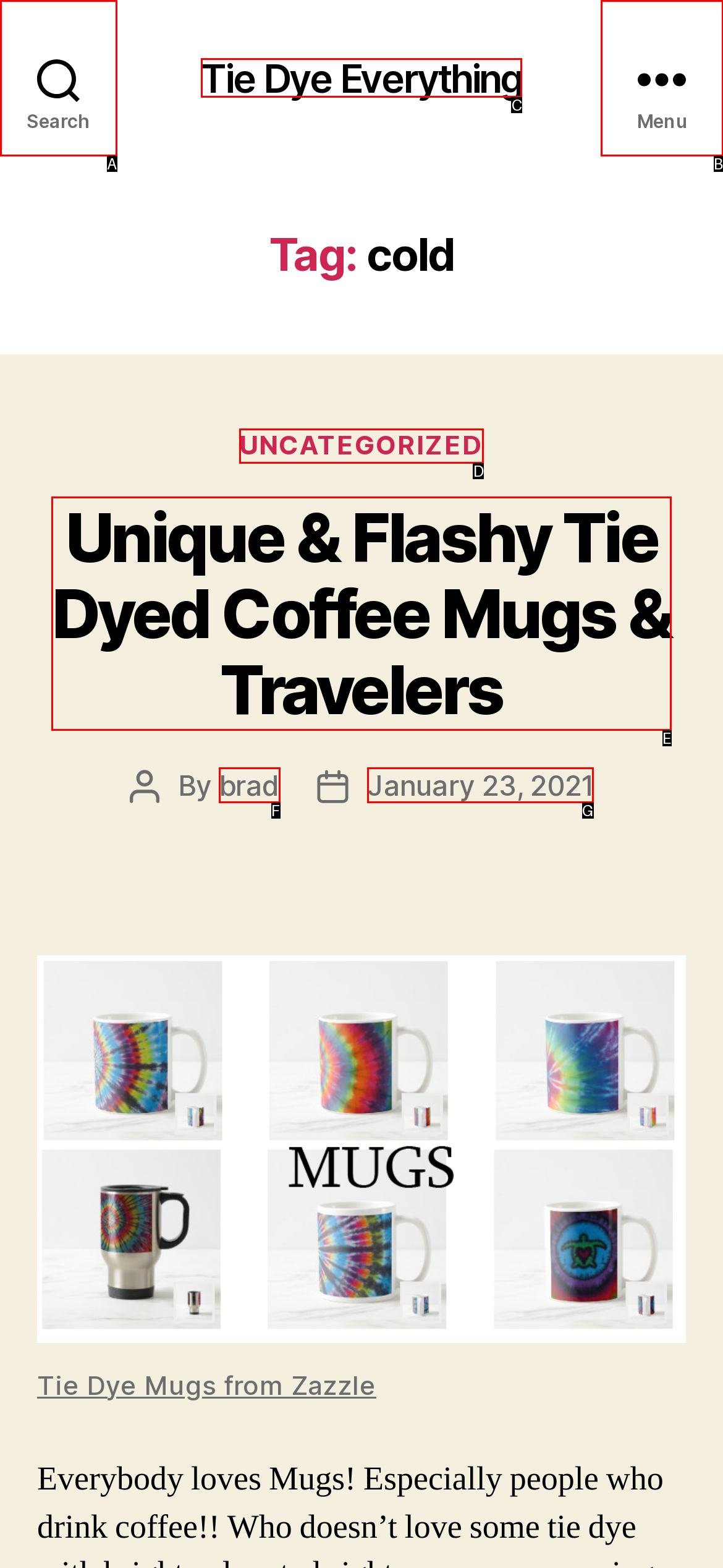Given the description: Tie Dye Everything, identify the matching HTML element. Provide the letter of the correct option.

C